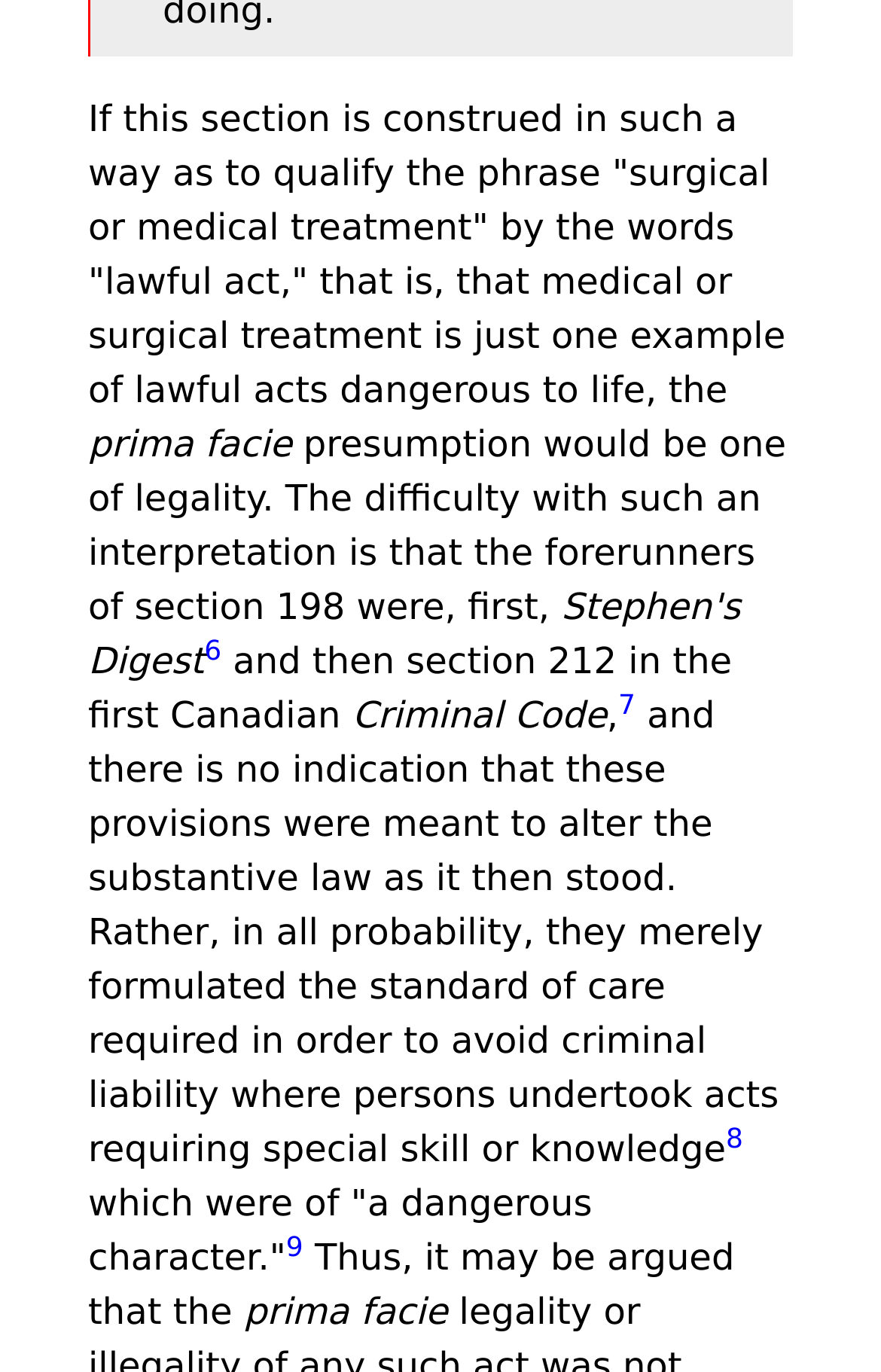Respond with a single word or phrase to the following question: What is the topic of the text?

Criminal law